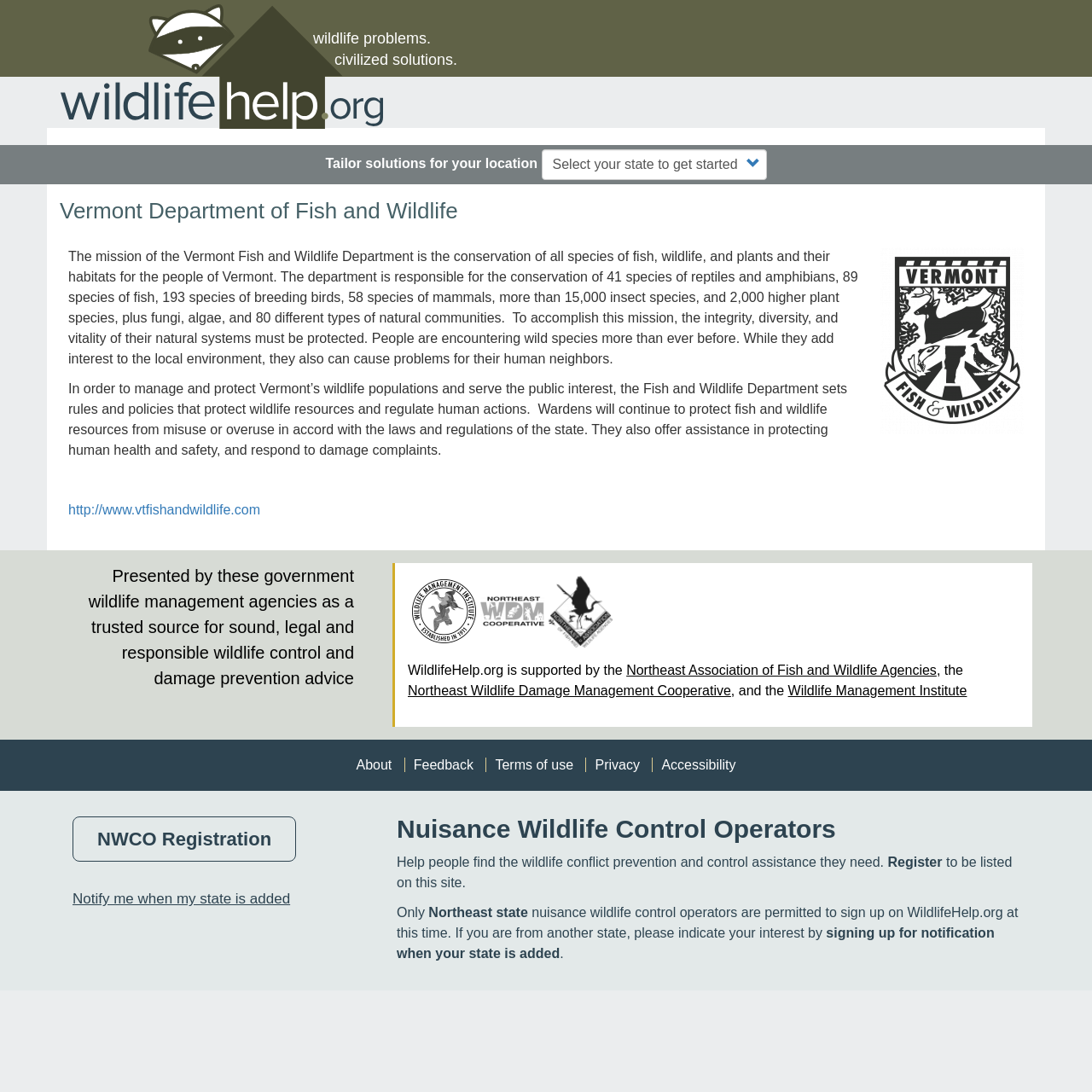Please find the bounding box coordinates of the clickable region needed to complete the following instruction: "Learn more about the Wildlife Management Institute". The bounding box coordinates must consist of four float numbers between 0 and 1, i.e., [left, top, right, bottom].

[0.377, 0.531, 0.436, 0.589]